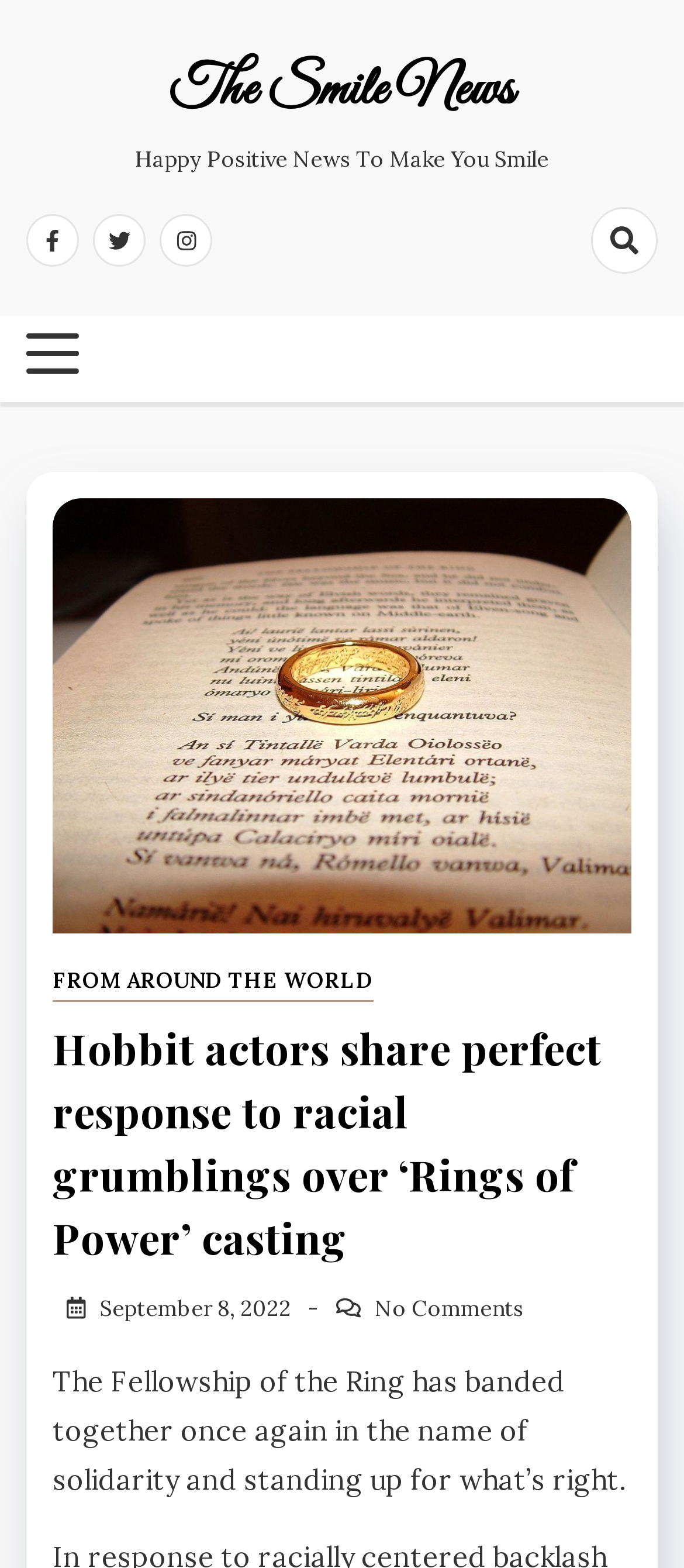What is the category of the article?
Provide an in-depth answer to the question, covering all aspects.

I found the answer by looking at the link above the main article heading, which says 'FROM AROUND THE WORLD', suggesting that it is the category of the article.